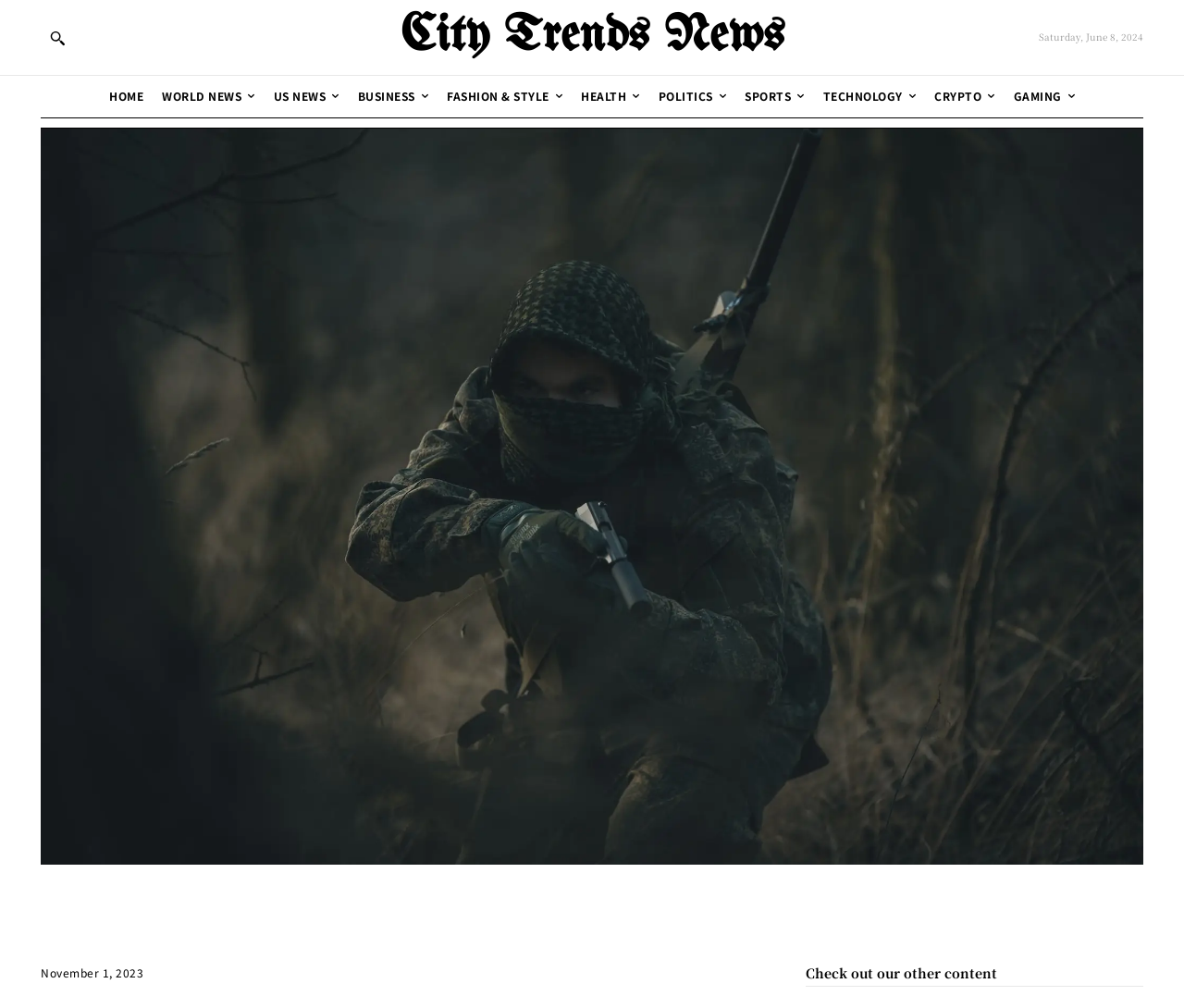How many categories are listed in the menu?
Look at the screenshot and give a one-word or phrase answer.

10